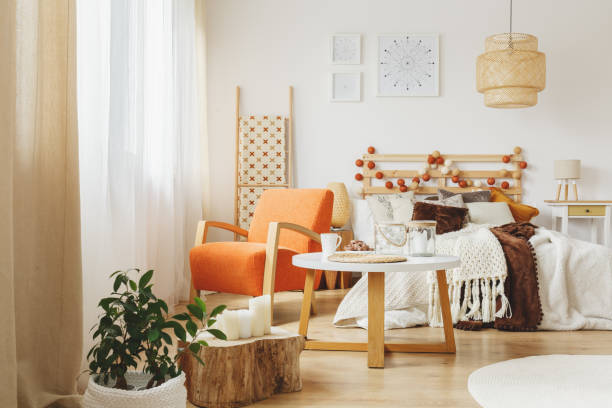Describe the image with as much detail as possible.

This image showcases a beautifully designed living space that epitomizes unique home decor. At the center, a round wooden coffee table is adorned with a glass of water and a delicate white mug, suggesting a cozy setting perfect for relaxation or conversation. The vibrant orange armchair adds a pop of color, creating a warm and inviting atmosphere. 

In the background, a bed adorned with layered blankets and accent pillows reflects a sense of comfort and style, while framed artworks on the wall offer a personal touch. A stylish light fixture hangs overhead, complementing the ambient light filtering through sheer white curtains. 

Flanking the scene, a small lush green plant adds a touch of nature, softening the decor and enhancing the room's tranquility. The natural wood elements, such as the table and a log-style side table, bring an earthy feel, harmonizing with the overall eclectic yet cozy aesthetic. This space beautifully illustrates how individuality and creativity can be woven into the fabric of home decor, transforming it into a sanctuary of self-expression and joy.